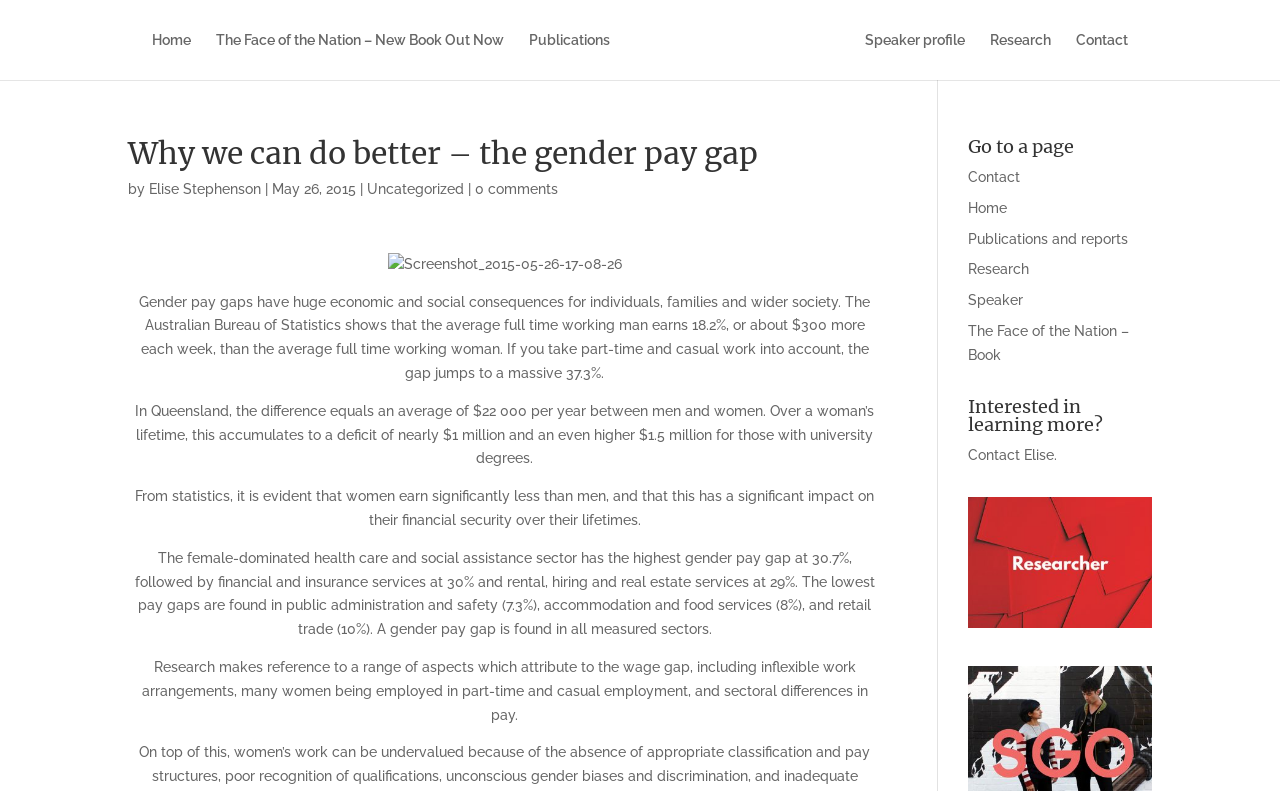Provide a brief response in the form of a single word or phrase:
What is the topic of the article?

Gender pay gap